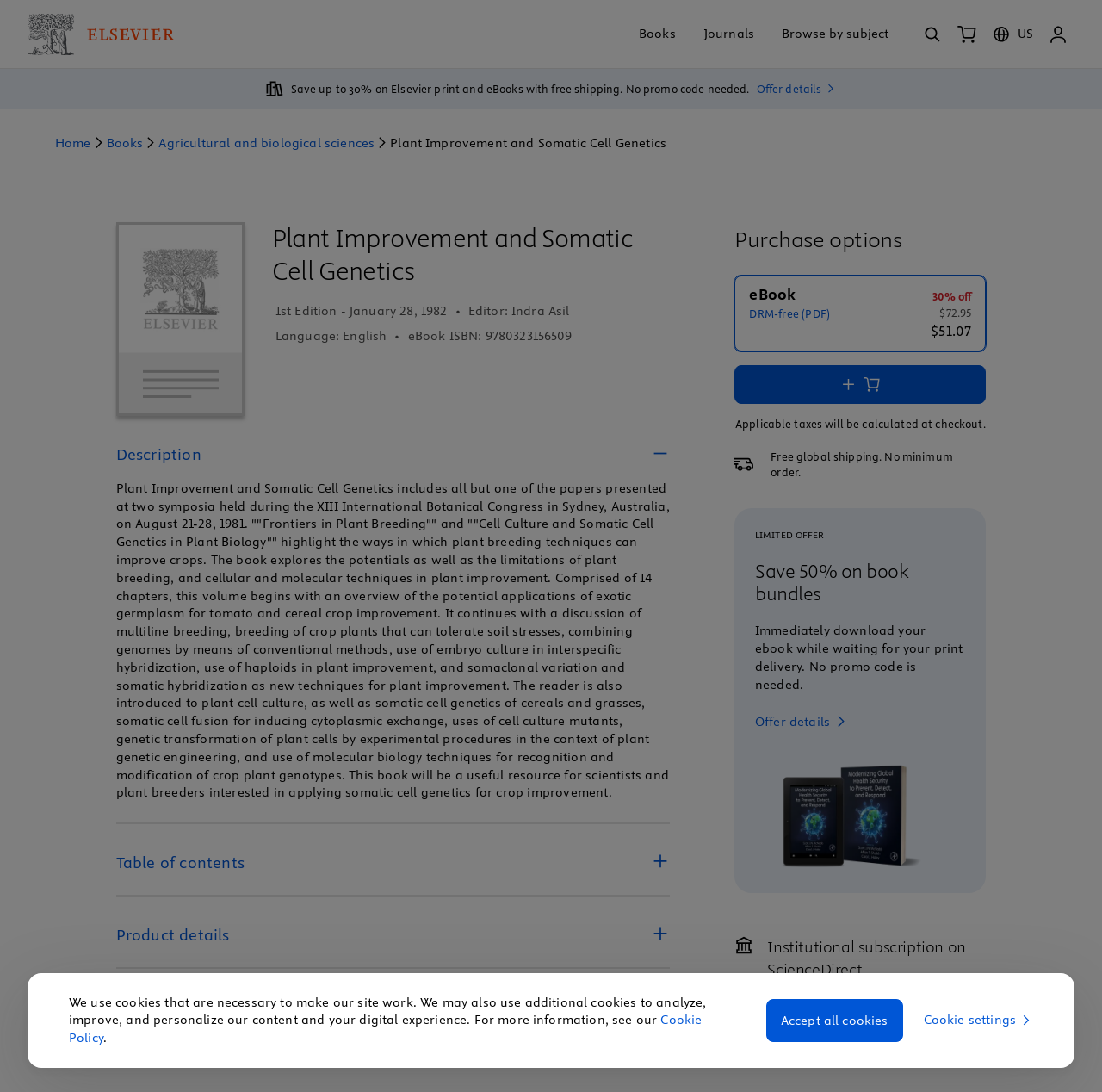Predict the bounding box of the UI element based on this description: "Agricultural and biological sciences".

[0.144, 0.121, 0.34, 0.14]